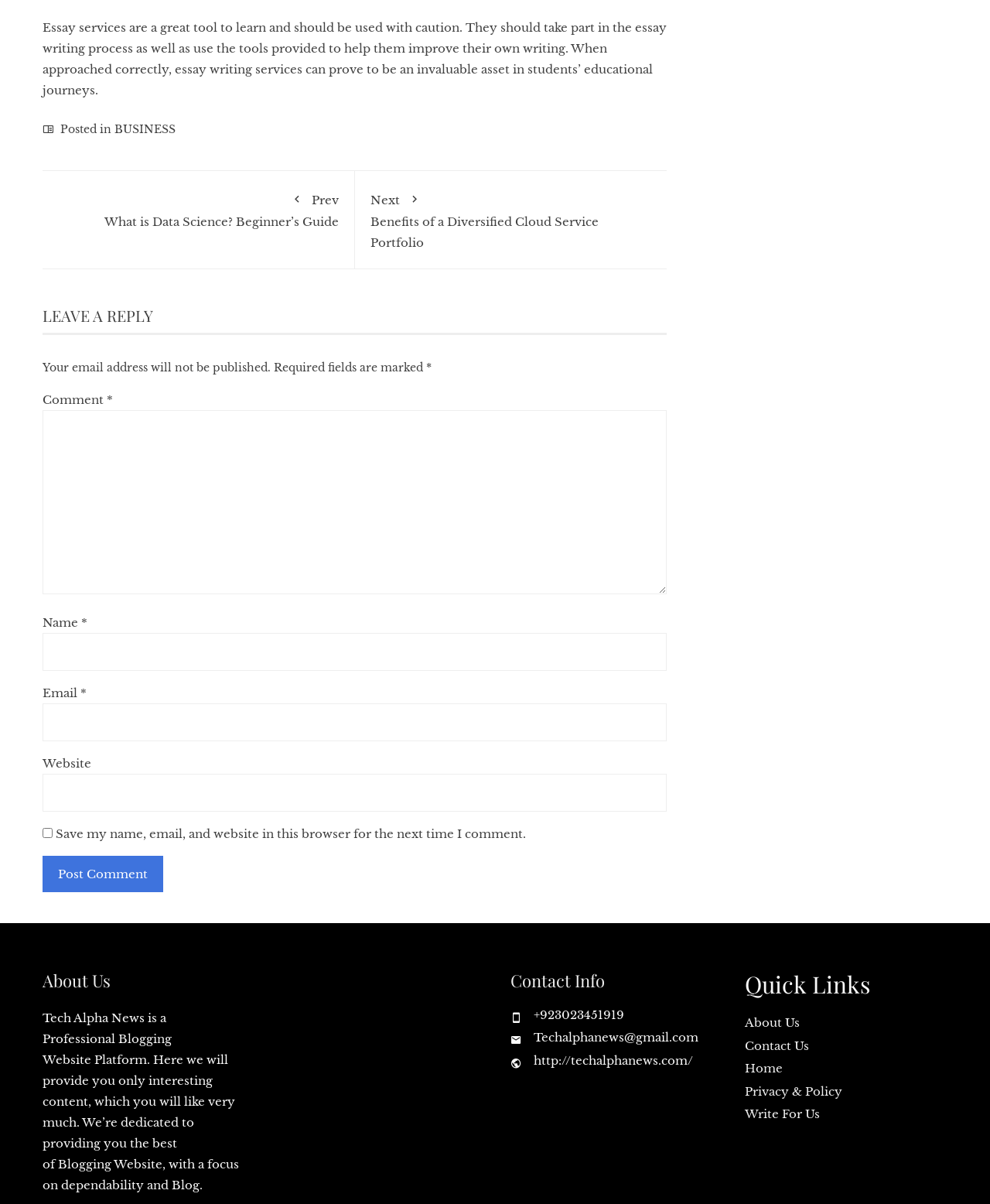Please analyze the image and provide a thorough answer to the question:
What is the topic of the essay services?

The topic of the essay services is learning and improvement, as mentioned in the static text 'Essay services are a great tool to learn and should be used with caution.' at the top of the webpage.